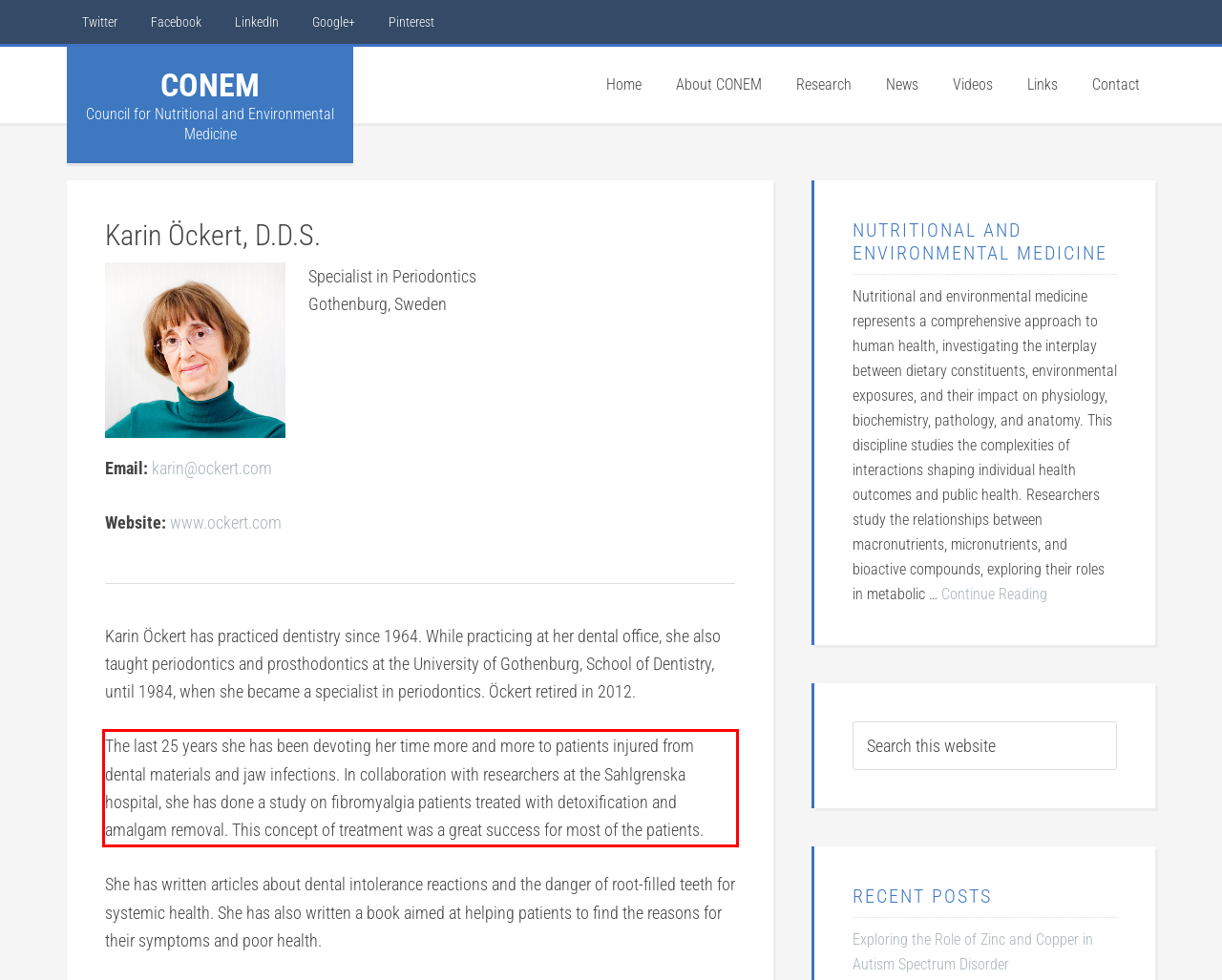In the given screenshot, locate the red bounding box and extract the text content from within it.

The last 25 years she has been devoting her time more and more to patients injured from dental materials and jaw infections. In collaboration with researchers at the Sahlgrenska hospital, she has done a study on fibromyalgia patients treated with detoxification and amalgam removal. This concept of treatment was a great success for most of the patients.